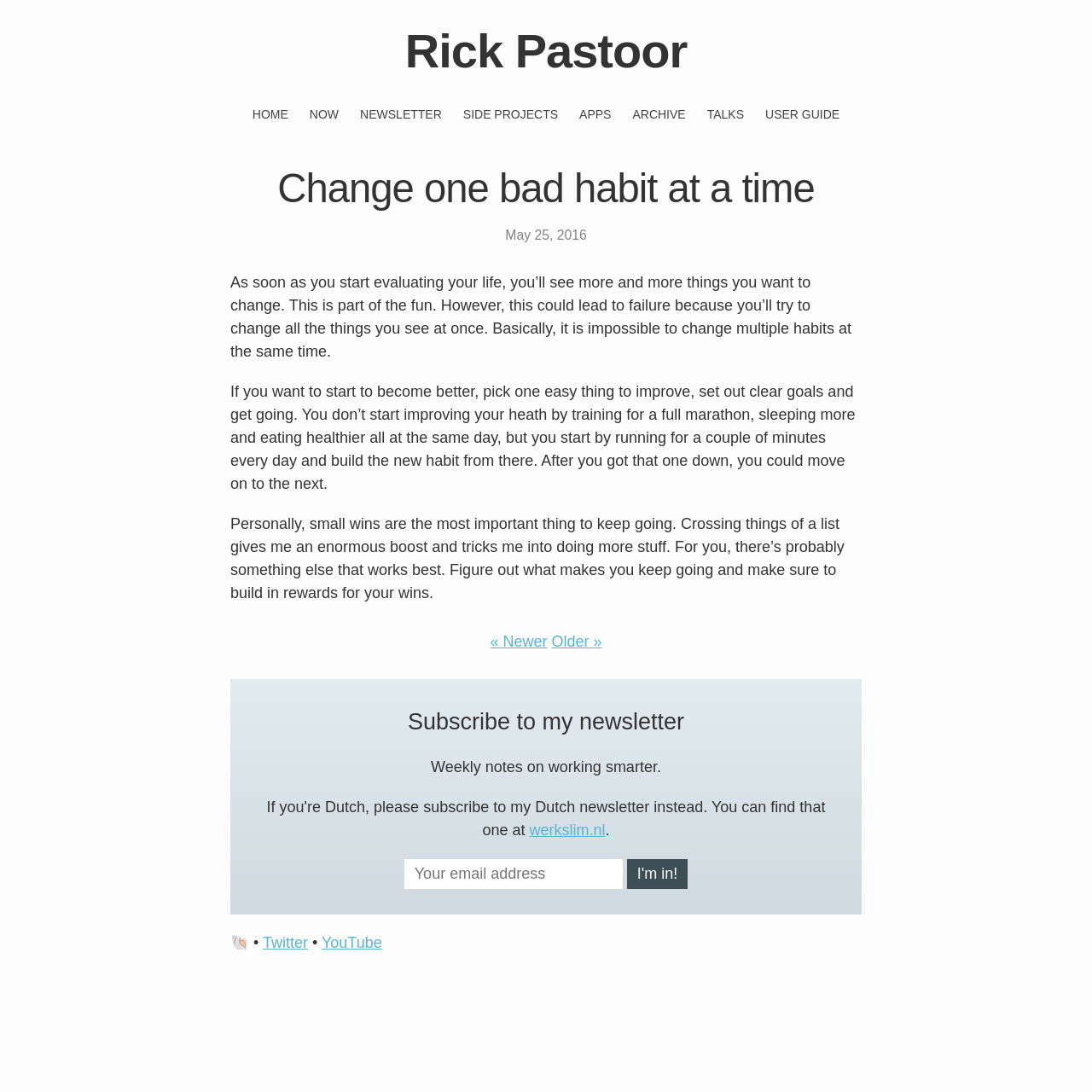How many links are in the main navigation?
Using the image as a reference, answer the question in detail.

The main navigation is located at the top of the webpage and contains 8 links: 'HOME', 'NOW', 'NEWSLETTER', 'SIDE PROJECTS', 'APPS', 'ARCHIVE', 'TALKS', and 'USER GUIDE'.